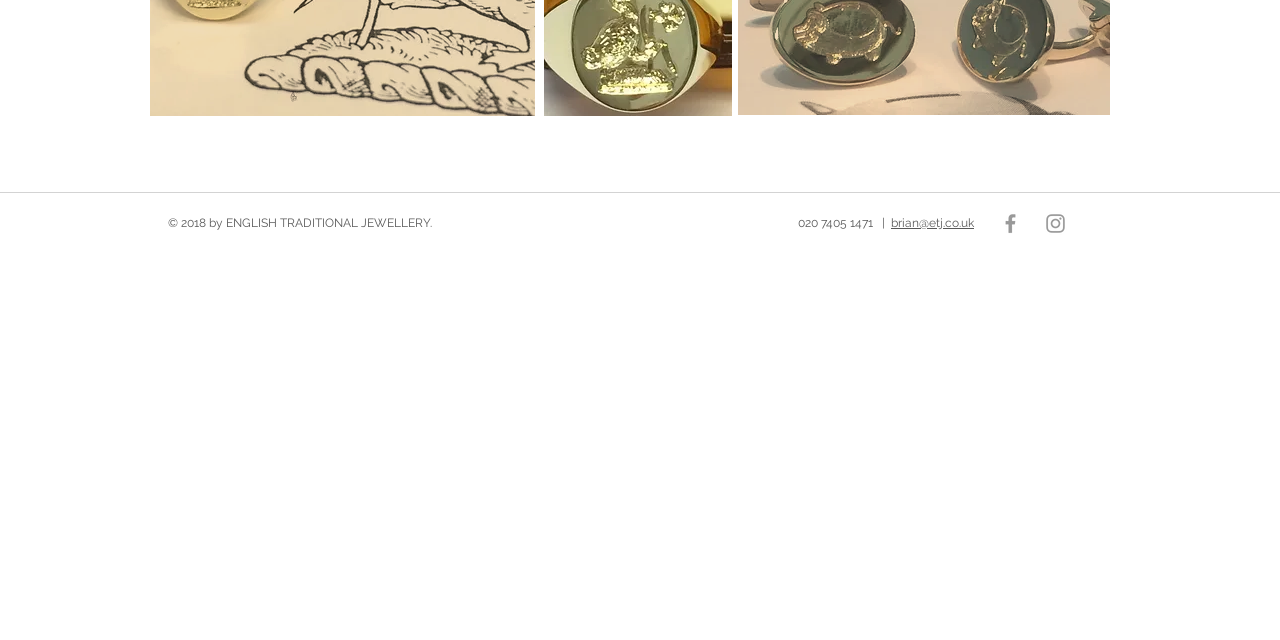Determine the bounding box of the UI element mentioned here: "brian@etj.co.uk". The coordinates must be in the format [left, top, right, bottom] with values ranging from 0 to 1.

[0.696, 0.338, 0.761, 0.359]